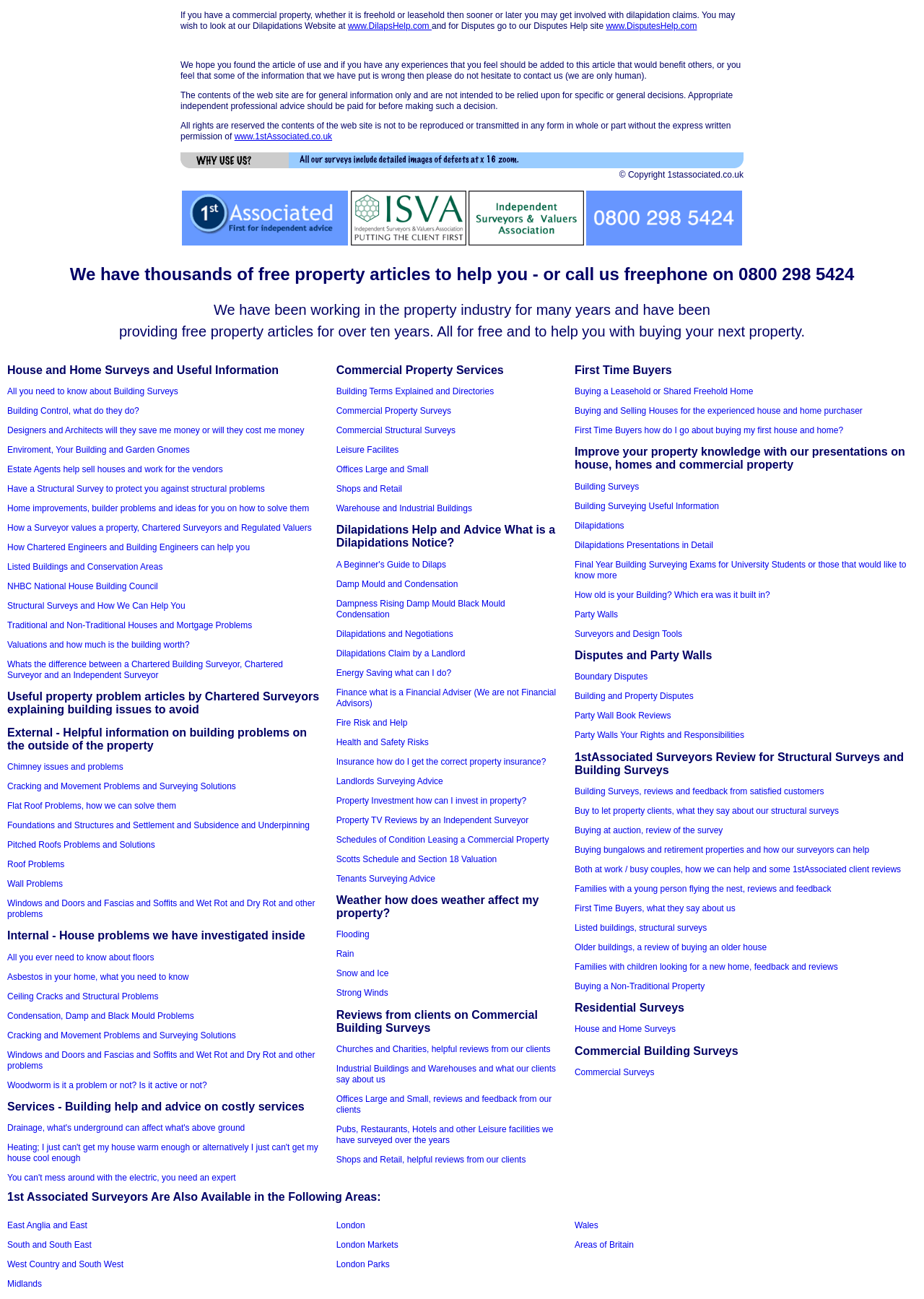Find the bounding box coordinates of the element's region that should be clicked in order to follow the given instruction: "Call the freephone number for property articles". The coordinates should consist of four float numbers between 0 and 1, i.e., [left, top, right, bottom].

[0.008, 0.203, 0.992, 0.219]